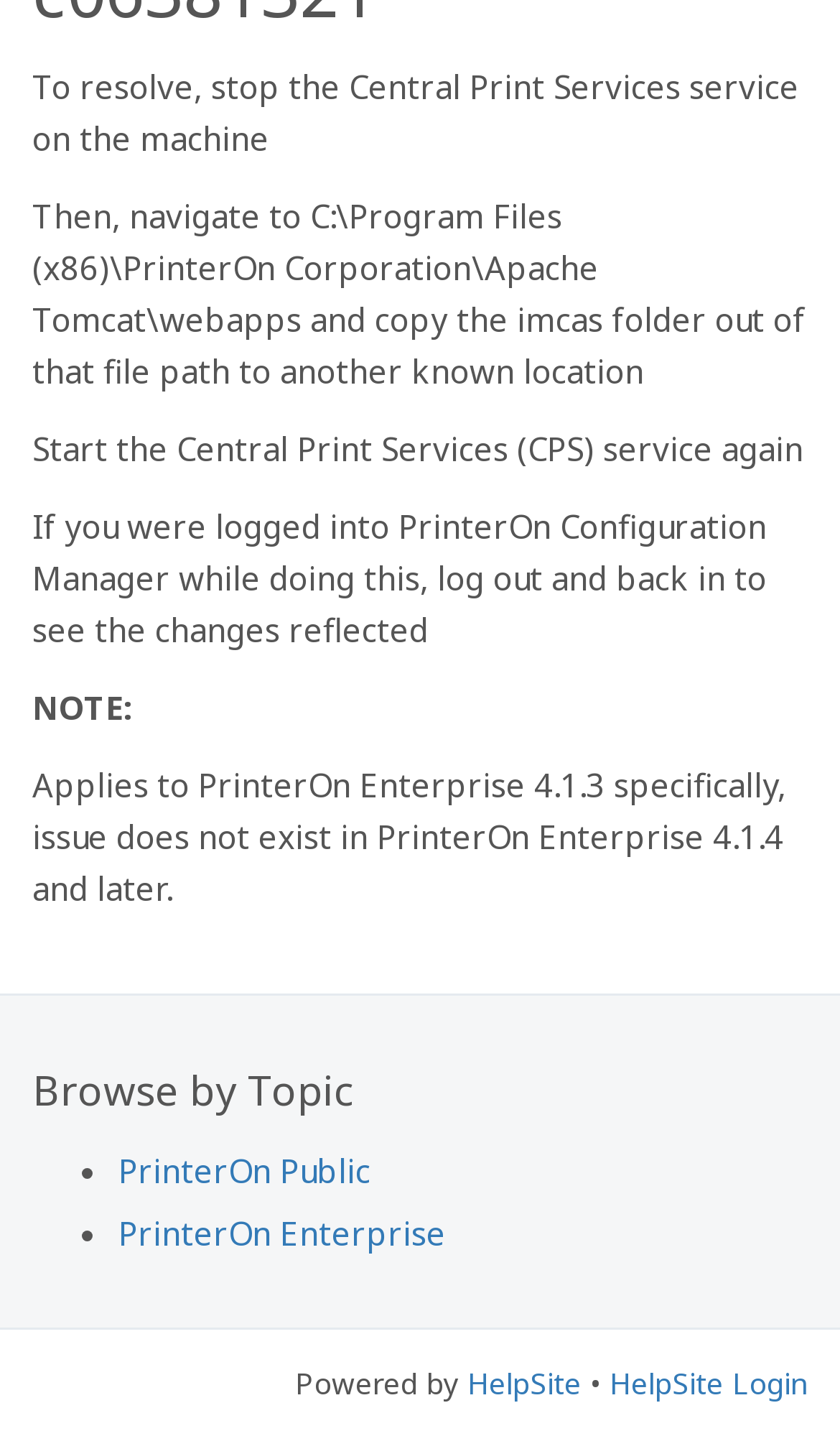Using the provided element description: "HelpSite Login", determine the bounding box coordinates of the corresponding UI element in the screenshot.

[0.726, 0.954, 0.962, 0.981]